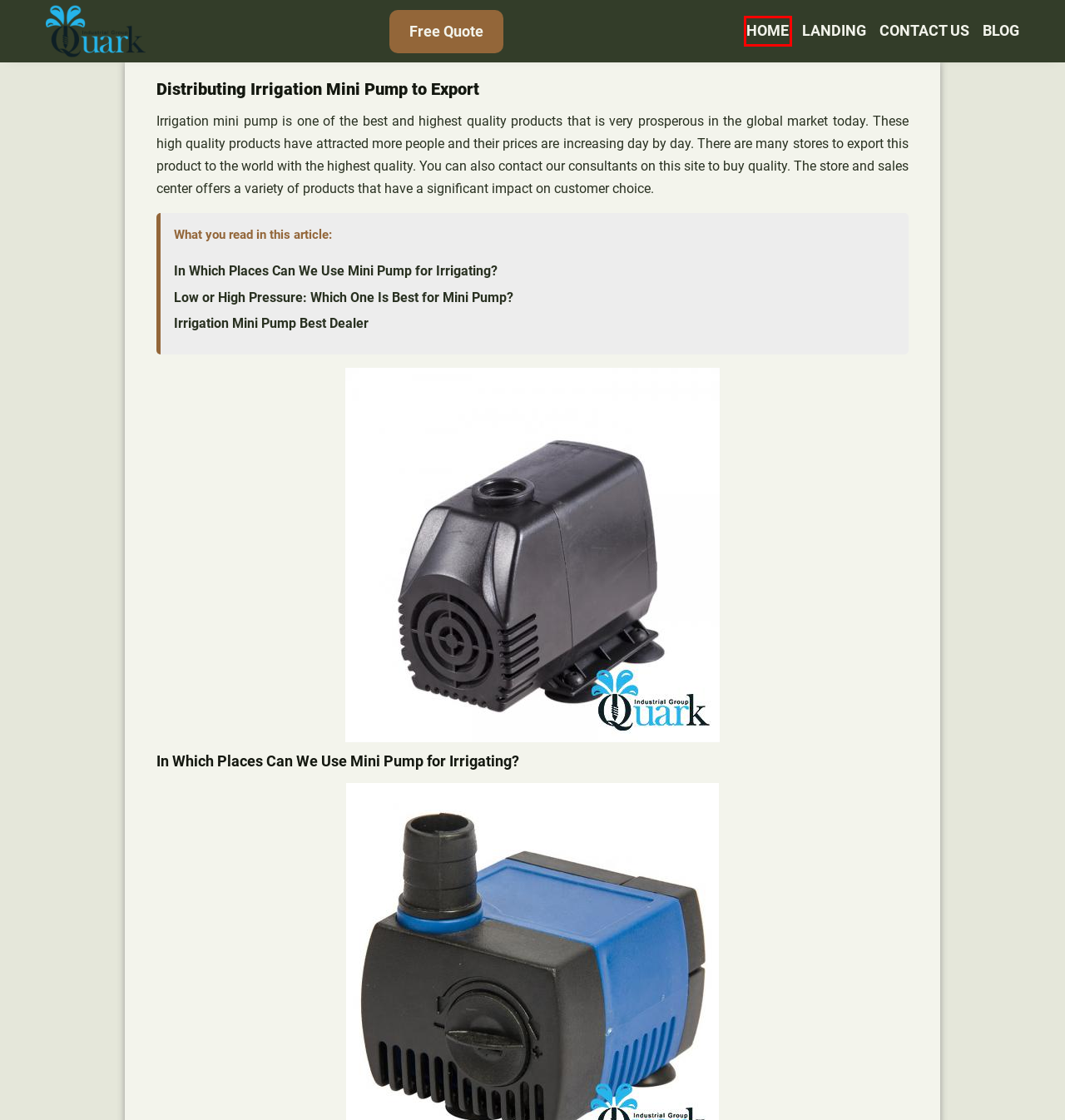You are presented with a screenshot of a webpage that includes a red bounding box around an element. Determine which webpage description best matches the page that results from clicking the element within the red bounding box. Here are the candidates:
A. Hand Irrigation Pump Price in the Market - waterpumpsco
B. Lubi Self Priming Pump 1hp Price - waterpumpsco
C. Contact Us - waterpumpsco
D. Jet Water Pump Wholesale Price - waterpumpsco
E. Self Priming Water Pump for Sale - waterpumpsco
F. Landing - waterpumpsco
G. Blog - waterpumpsco
H. waterpumpsco

H